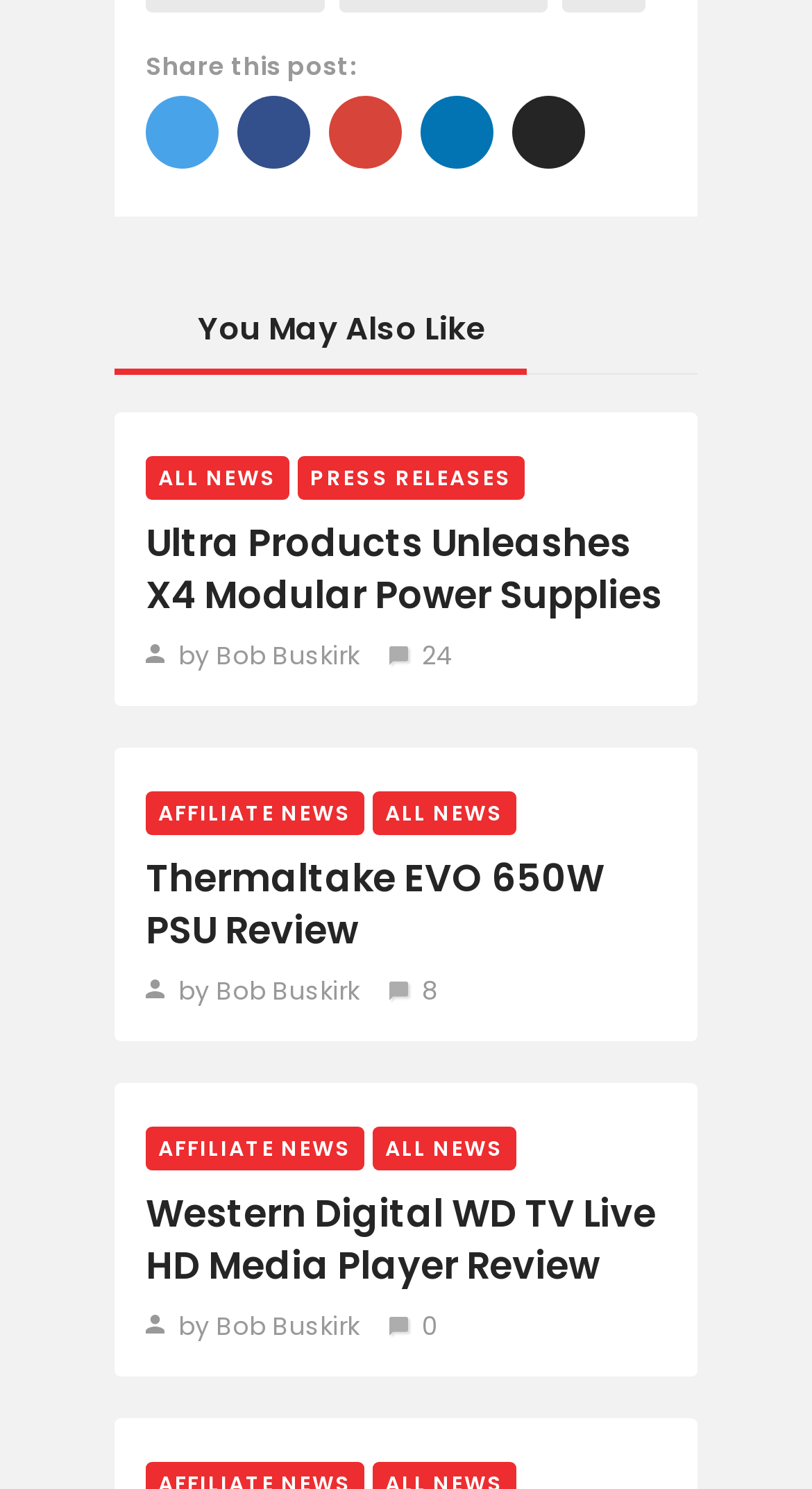How many comments are there on the second article?
Using the visual information, answer the question in a single word or phrase.

8